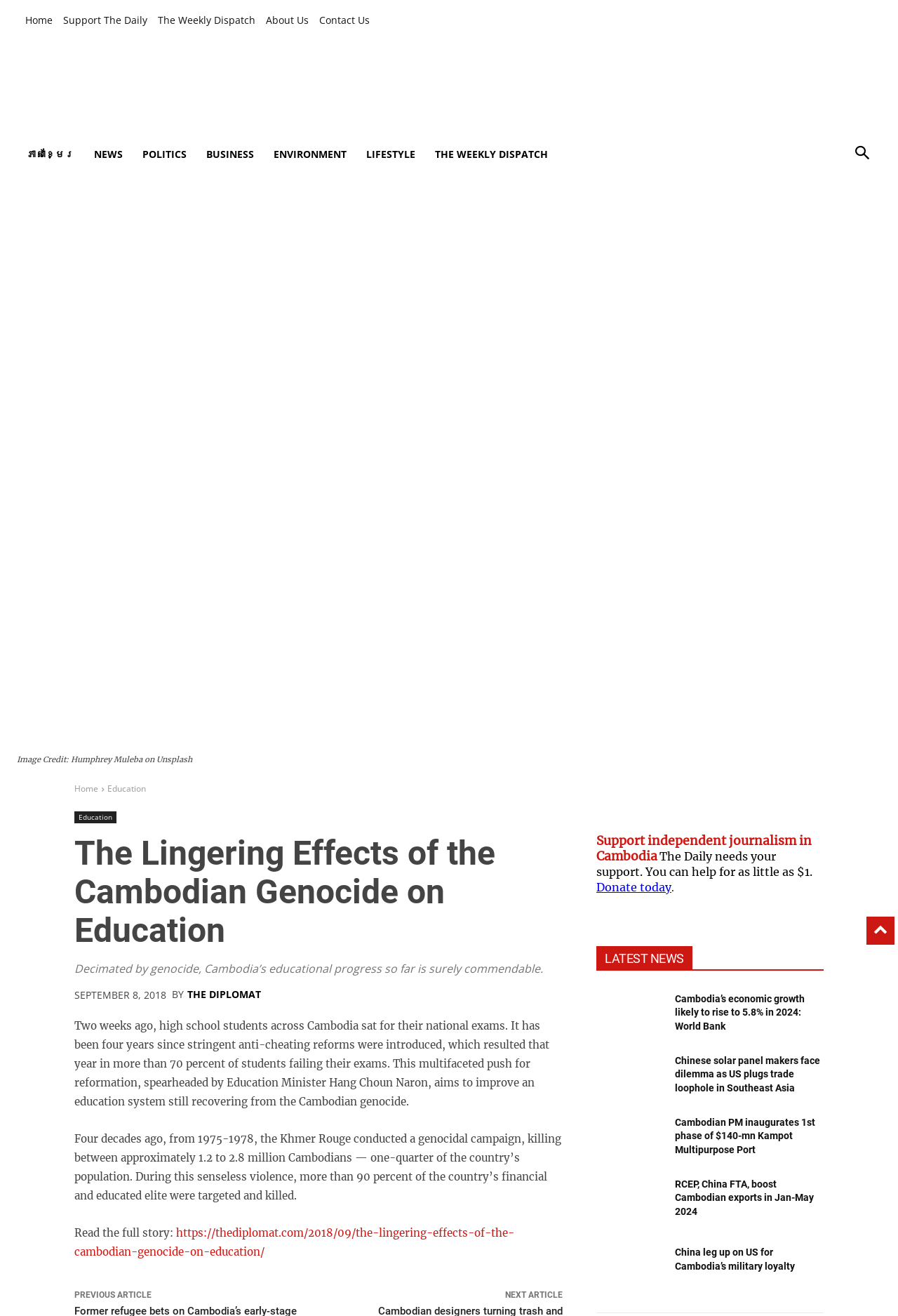How many latest news articles are listed?
Refer to the image and give a detailed response to the question.

I counted the number of latest news articles listed on the webpage, which are 'Cambodia’s economic growth likely to rise to 5.8% in 2024: World Bank', 'Chinese solar panel makers face dilemma as US plugs trade loophole in Southeast Asia', and three others.